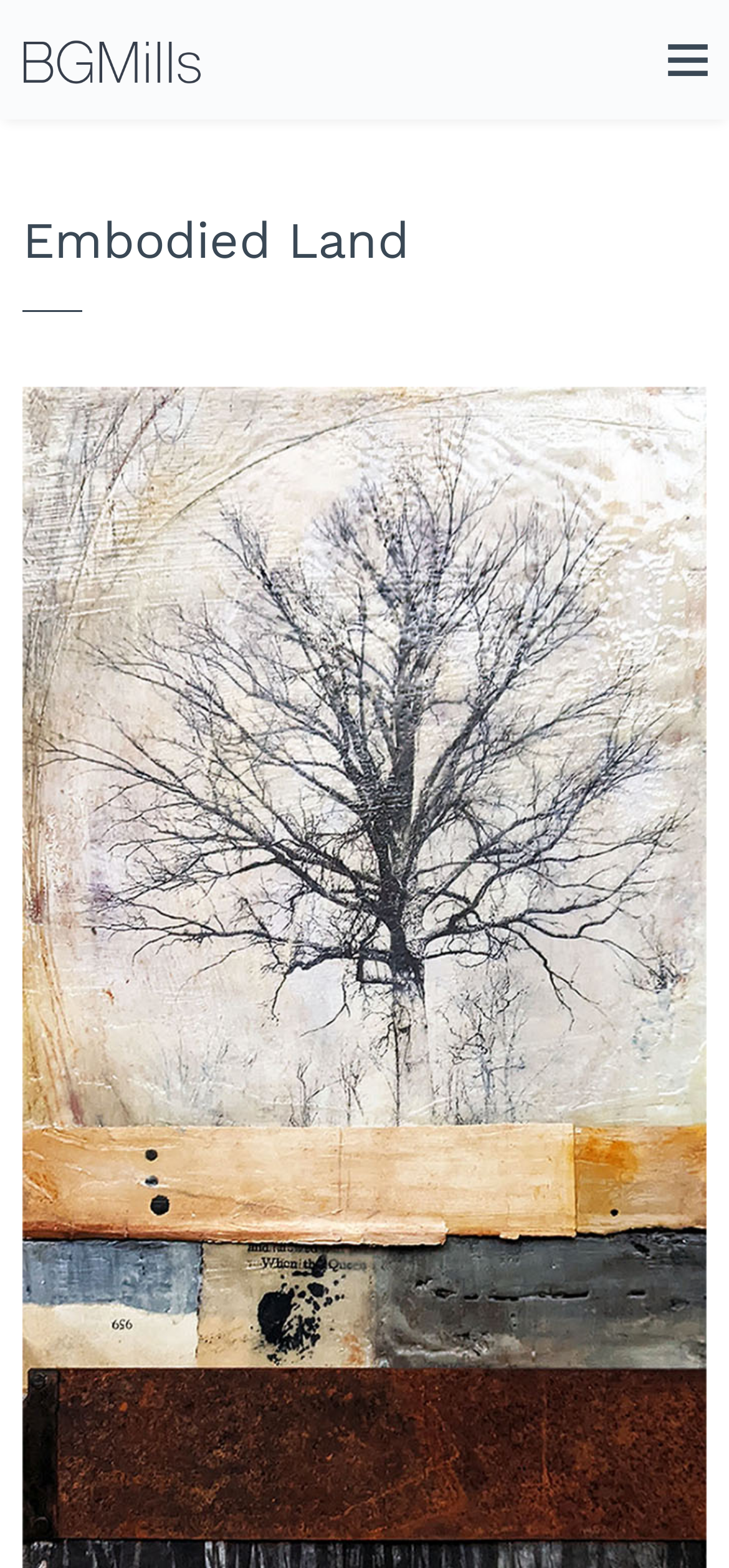Identify the bounding box coordinates for the UI element described by the following text: "title="Bridgette Guerzon Mills"". Provide the coordinates as four float numbers between 0 and 1, in the format [left, top, right, bottom].

[0.031, 0.022, 0.277, 0.058]